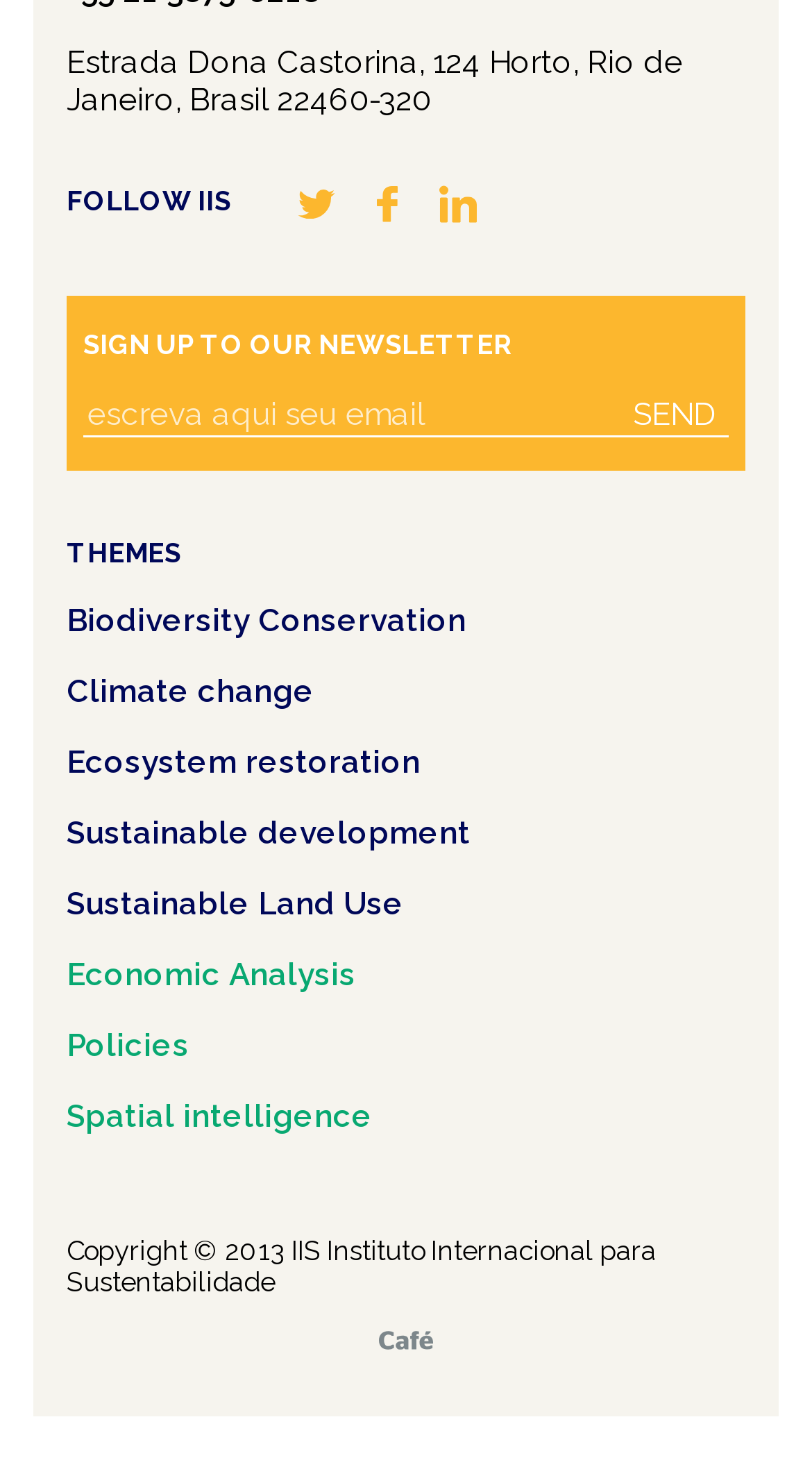Find the bounding box coordinates of the element I should click to carry out the following instruction: "Follow IIS".

[0.082, 0.125, 0.285, 0.154]